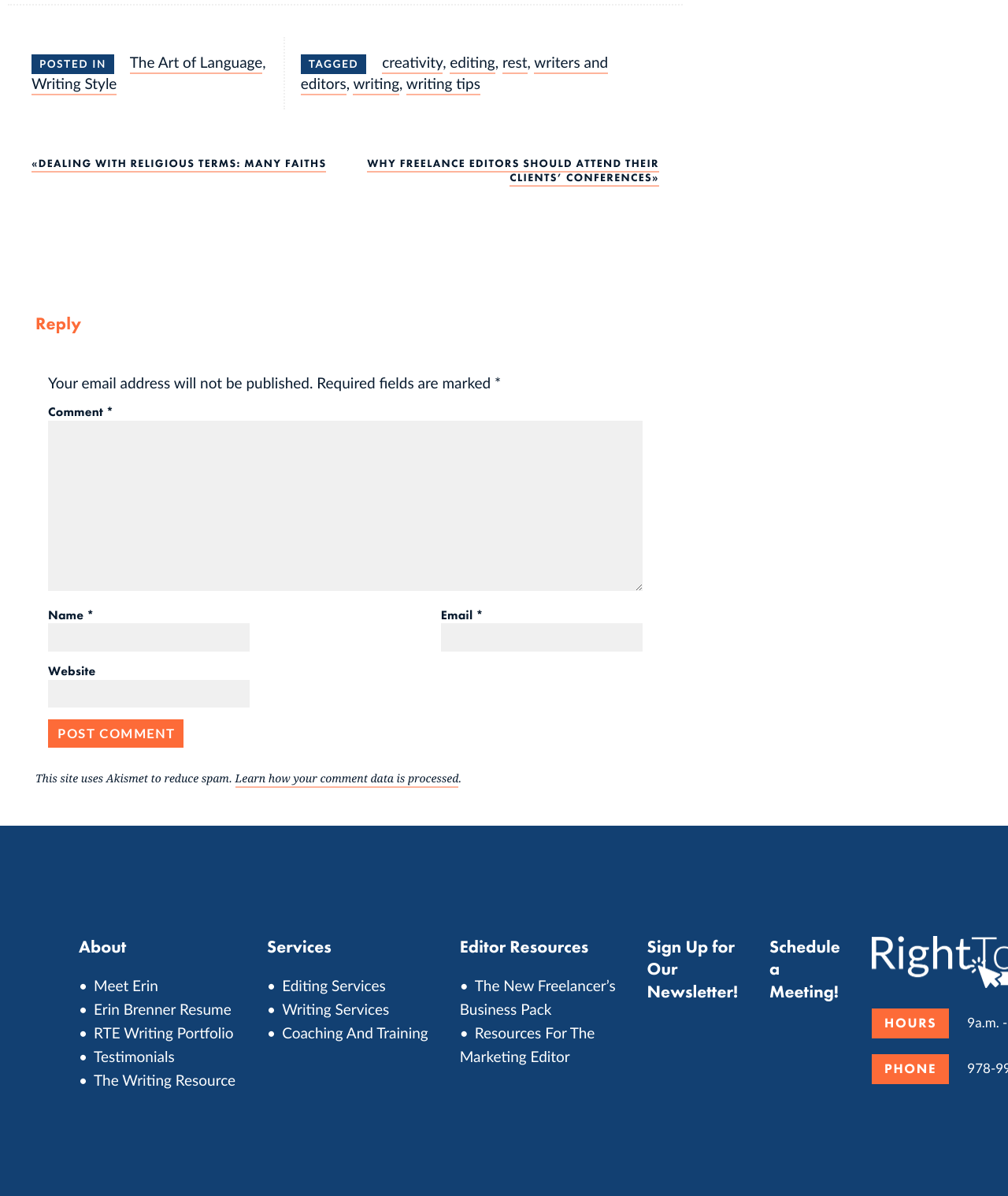How many fields are required to submit a comment?
Can you give a detailed and elaborate answer to the question?

I counted the number of required fields in the comment section, which are 'Name', 'Email', and 'Comment', all marked with an asterisk (*) indicating they are required.